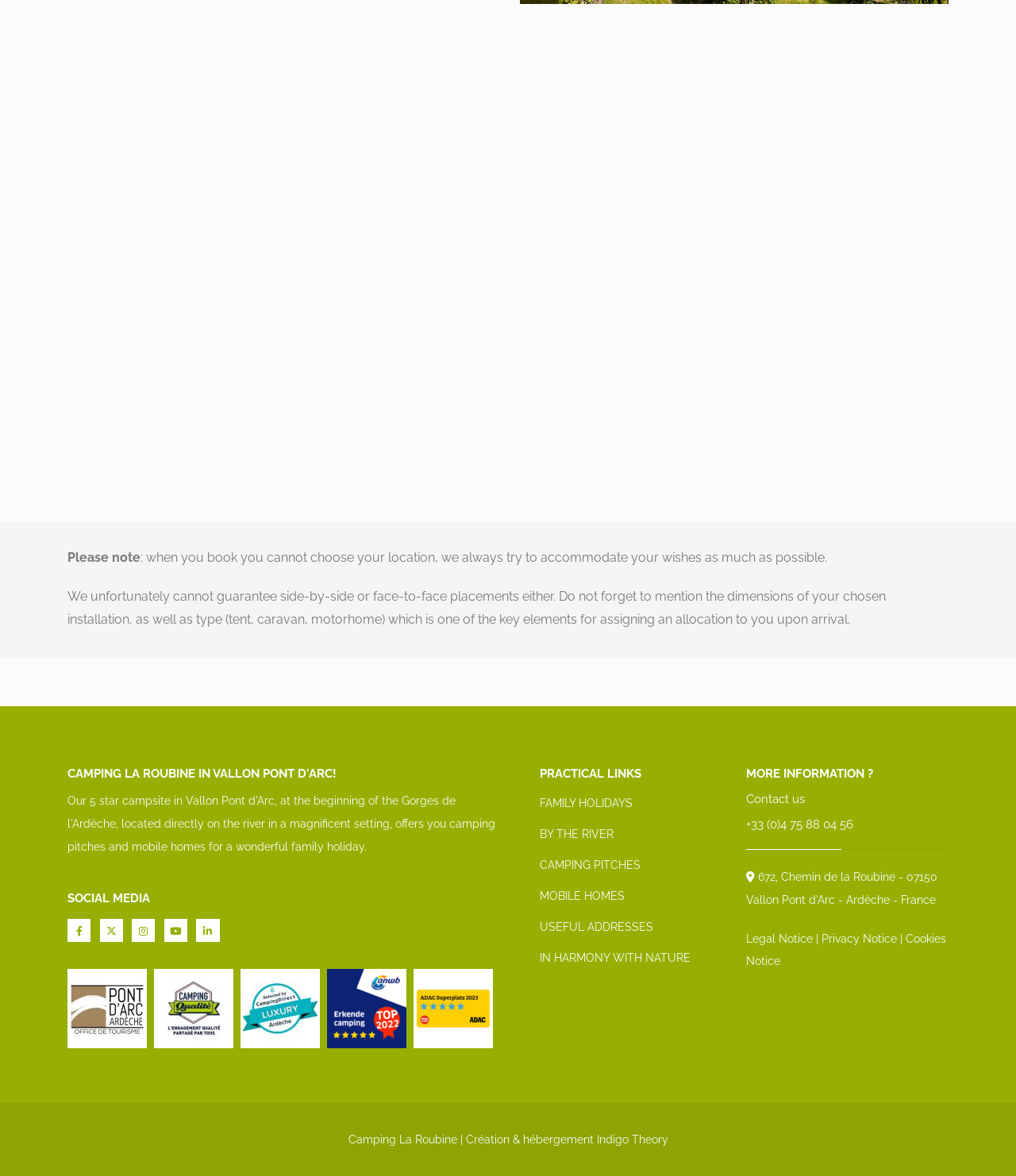Given the element description "Linkedin" in the screenshot, predict the bounding box coordinates of that UI element.

[0.193, 0.782, 0.216, 0.801]